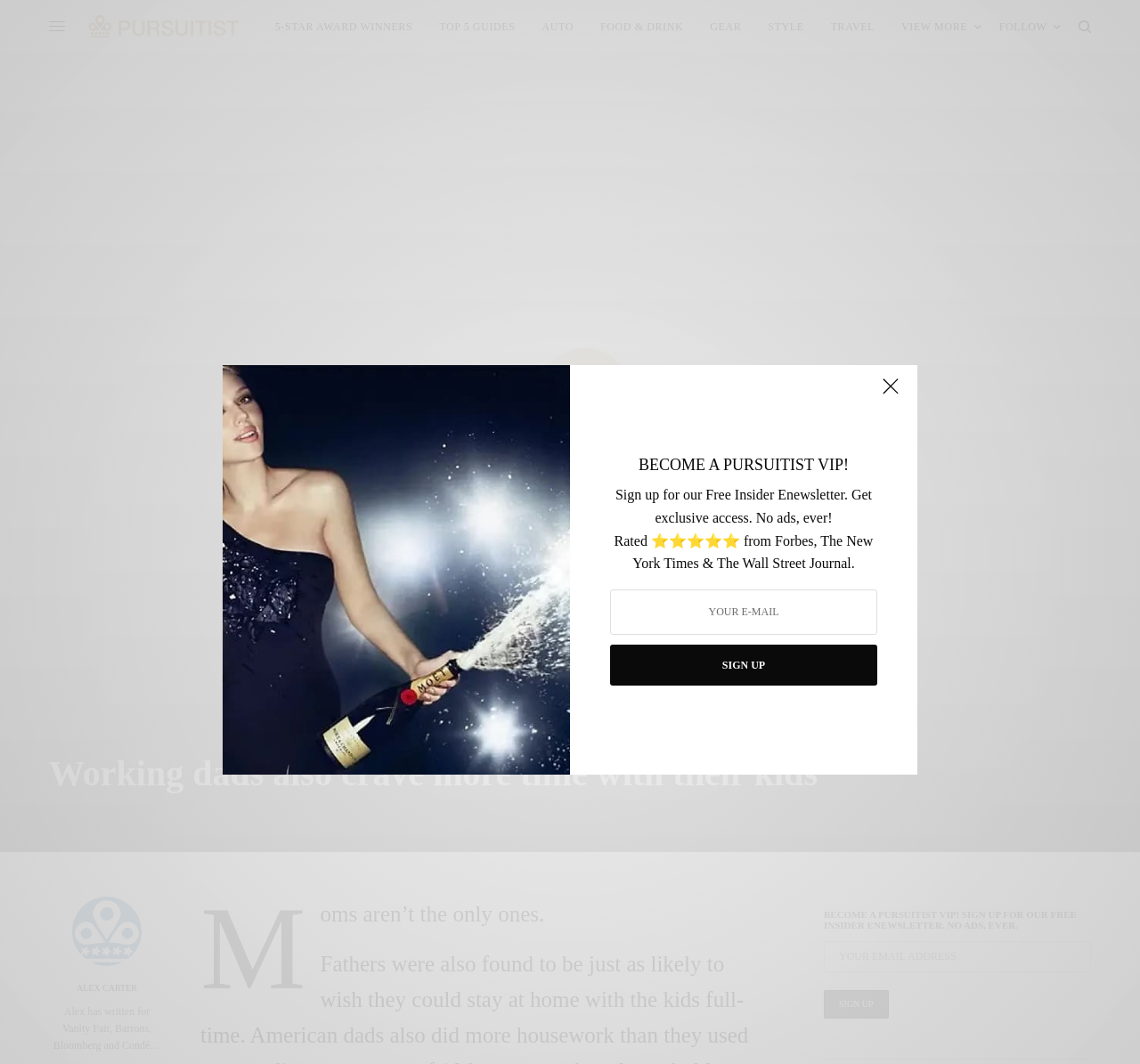Determine the coordinates of the bounding box that should be clicked to complete the instruction: "Visit the Facebook page". The coordinates should be represented by four float numbers between 0 and 1: [left, top, right, bottom].

None